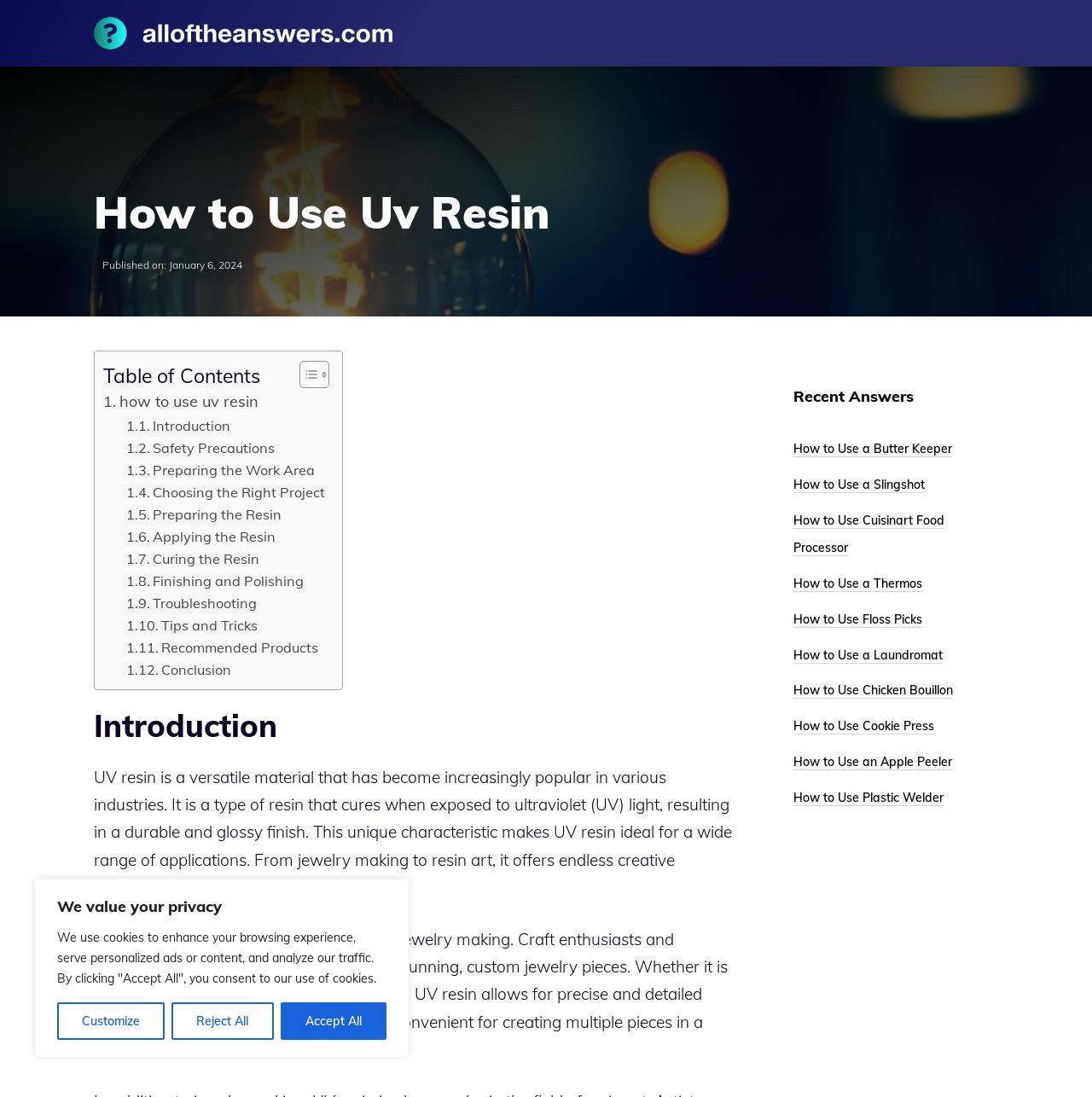Could you identify the text that serves as the heading for this webpage?

How to Use Uv Resin